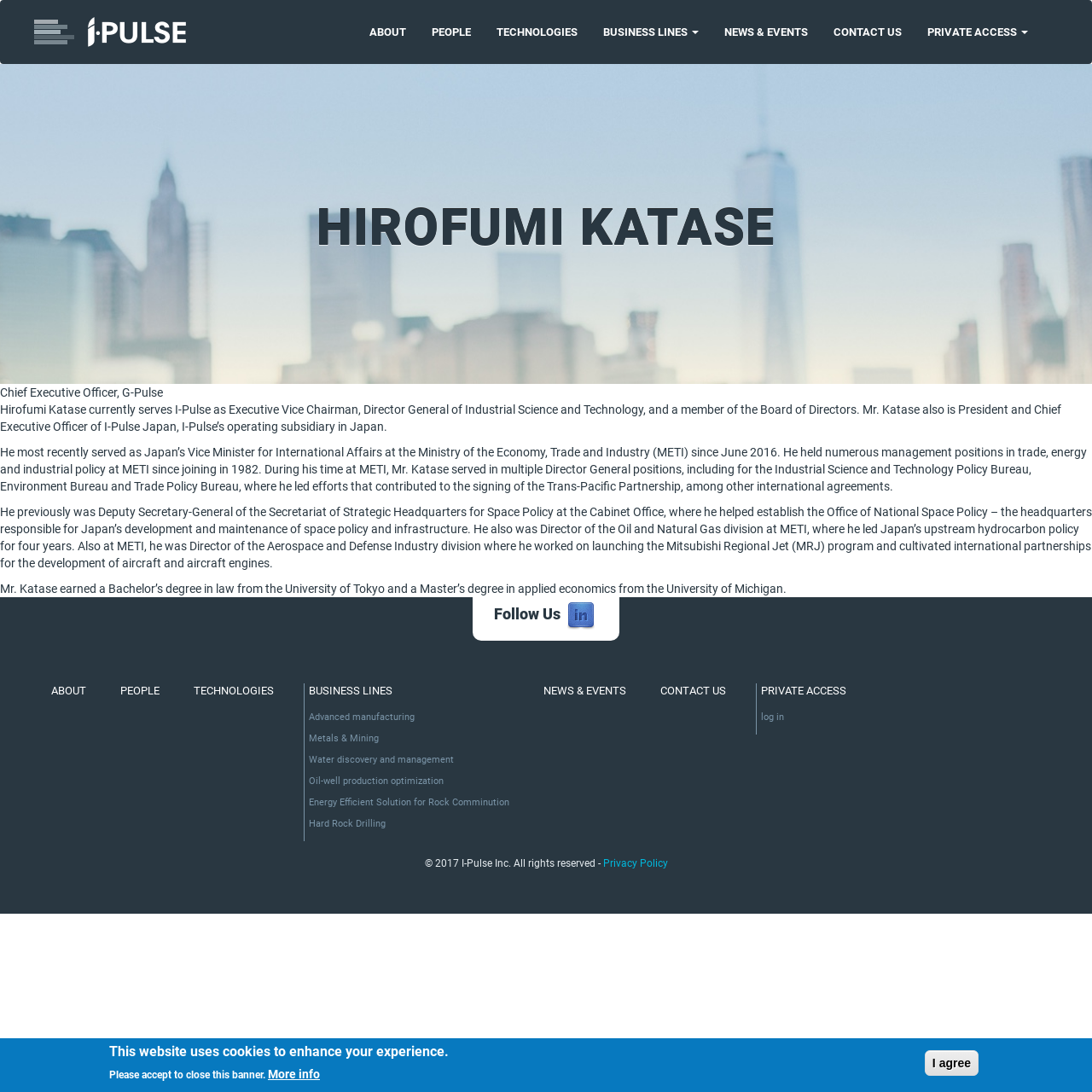Extract the bounding box coordinates for the UI element described by the text: "People". The coordinates should be in the form of [left, top, right, bottom] with values between 0 and 1.

[0.384, 0.0, 0.443, 0.059]